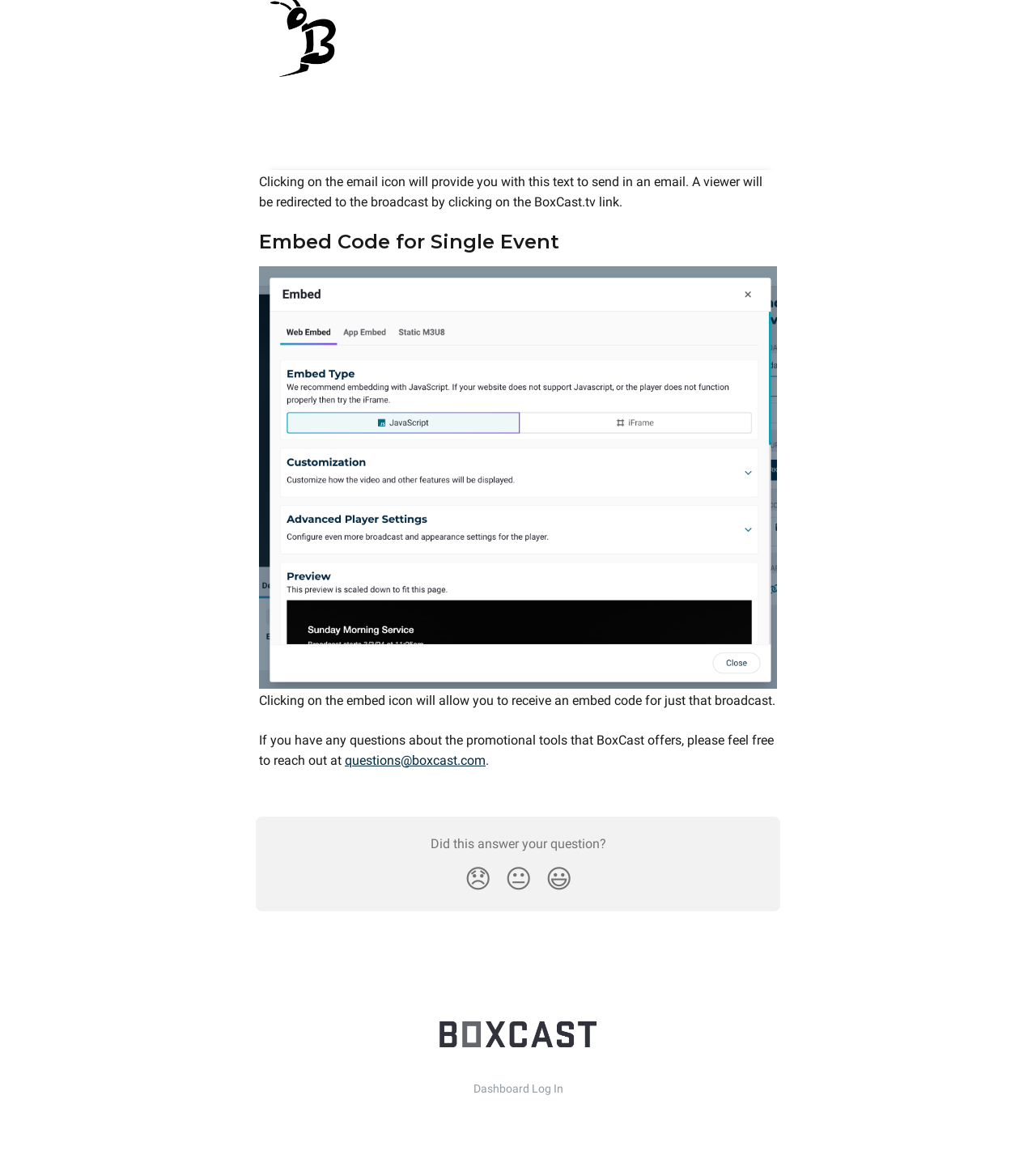Where can I find more support resources?
Offer a detailed and full explanation in response to the question.

The webpage has a link to the BoxCast Support Center, which suggests that users can find more support resources and information there.